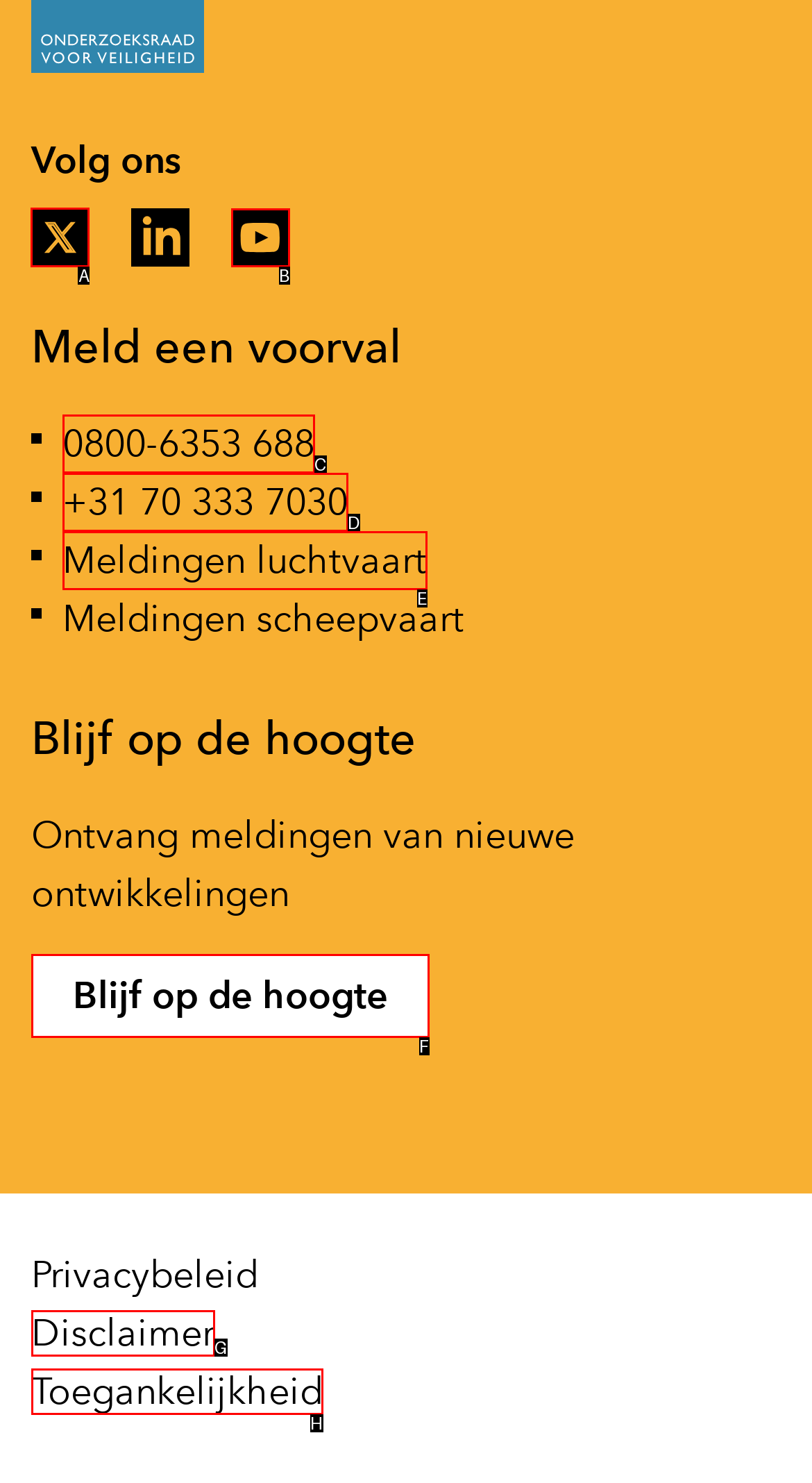What option should I click on to execute the task: Click on the 'X' link? Give the letter from the available choices.

A